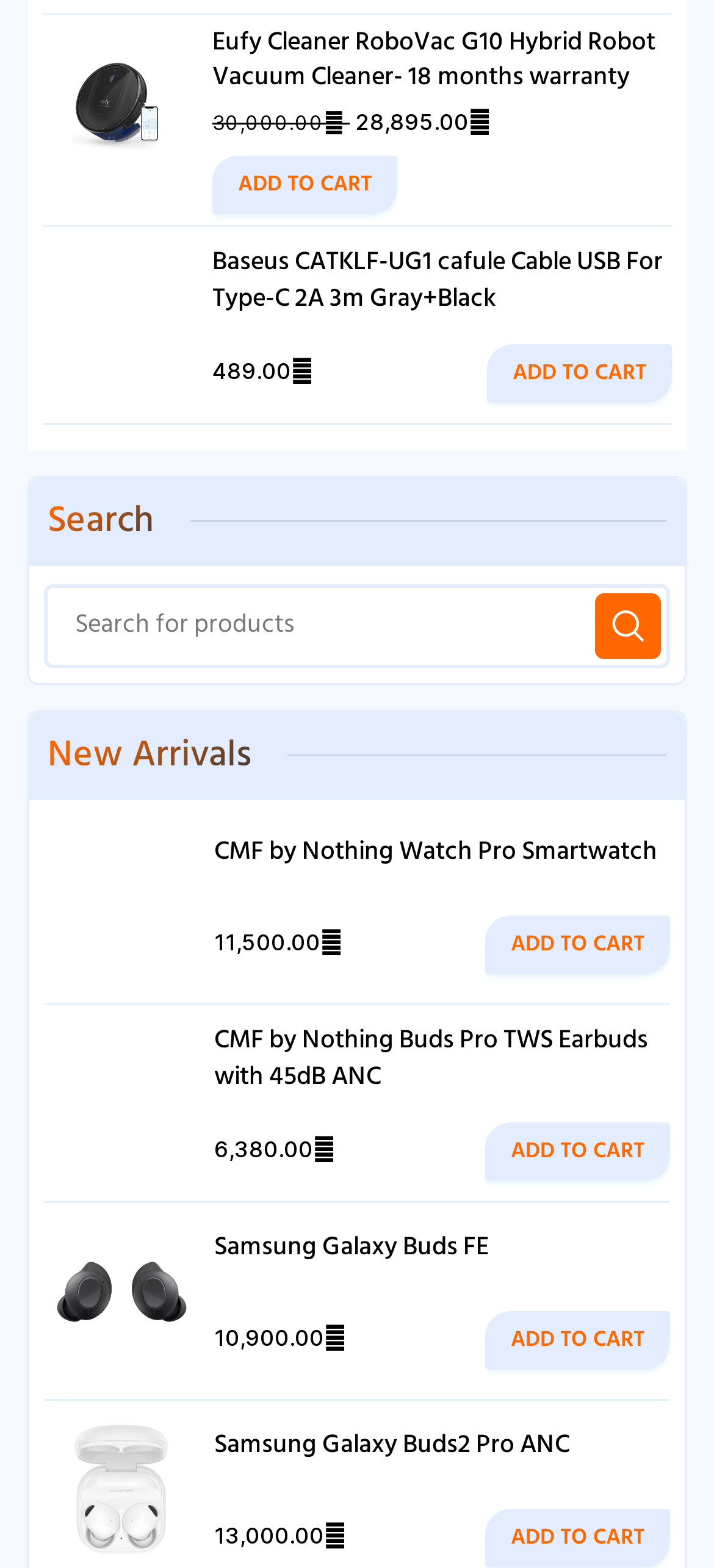Find the bounding box coordinates corresponding to the UI element with the description: "Search". The coordinates should be formatted as [left, top, right, bottom], with values as floats between 0 and 1.

[0.833, 0.378, 0.926, 0.42]